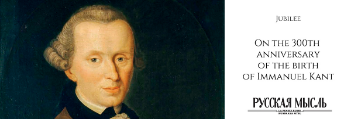What is written to the right of the image?
Use the screenshot to answer the question with a single word or phrase.

JUBILEE and On the 300th anniversary of the birth of Immanuel Kant